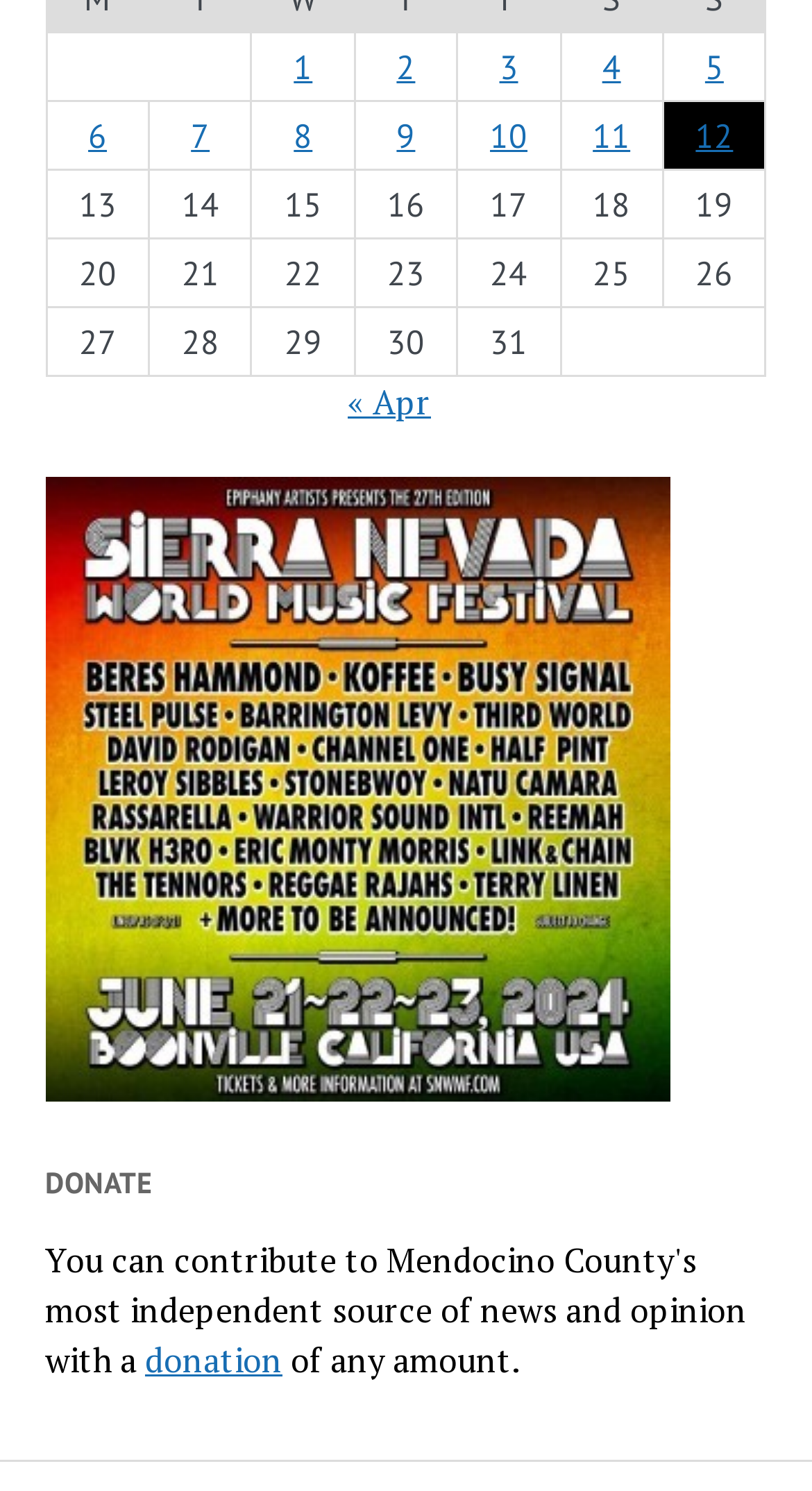How many links are there in the navigation section?
Look at the image and construct a detailed response to the question.

I examined the navigation section and found only one link, which is '« Apr'.